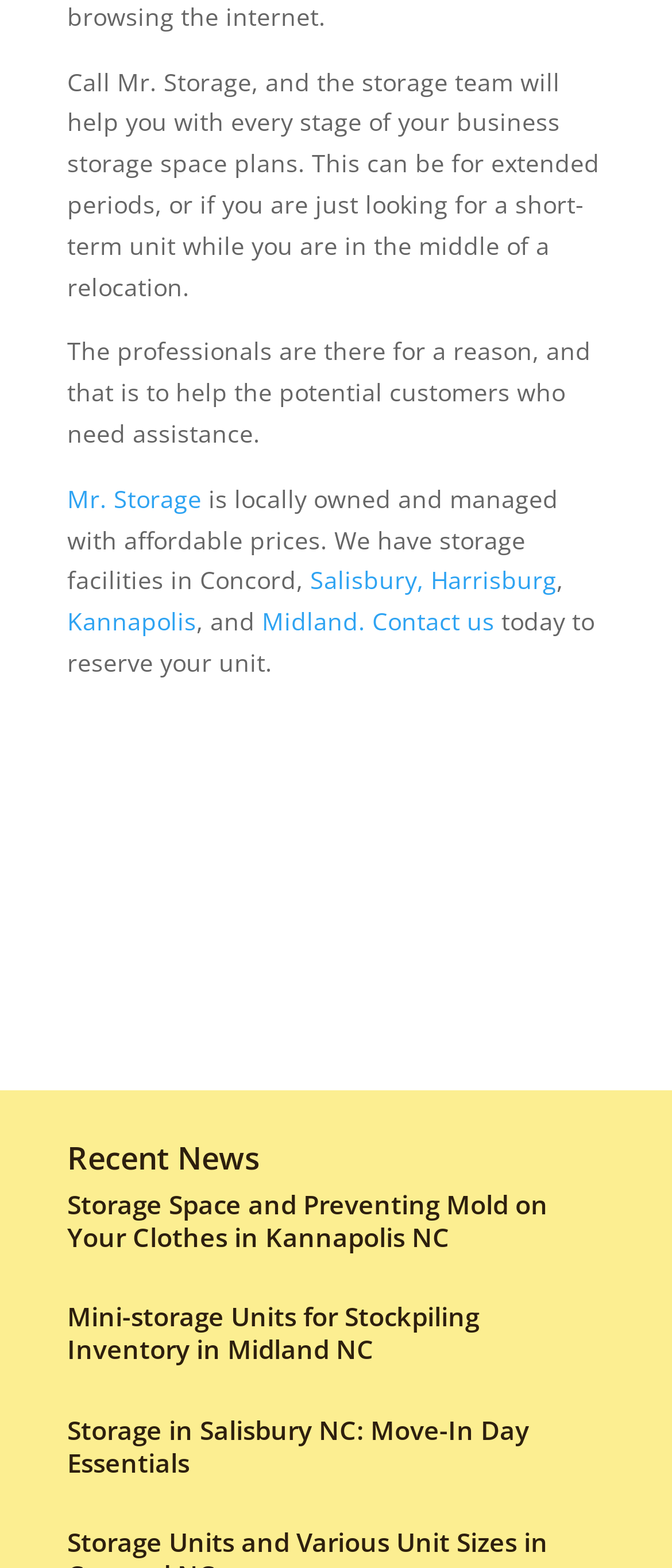Please specify the bounding box coordinates of the region to click in order to perform the following instruction: "visit Mr. Storage website".

[0.1, 0.307, 0.3, 0.328]